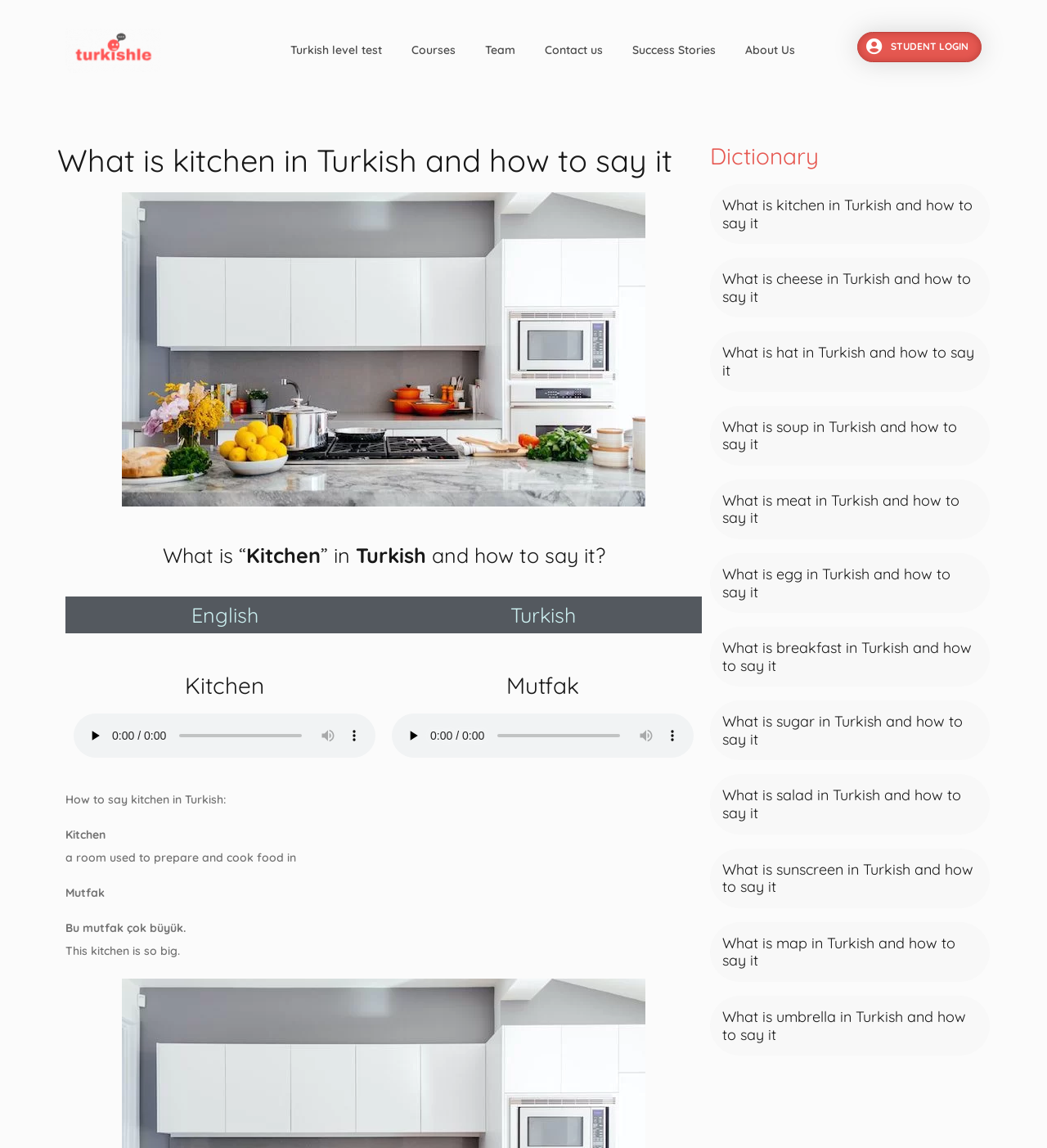Locate the bounding box coordinates of the clickable region to complete the following instruction: "Mute the audio for 'Mutfak'."

[0.605, 0.63, 0.63, 0.652]